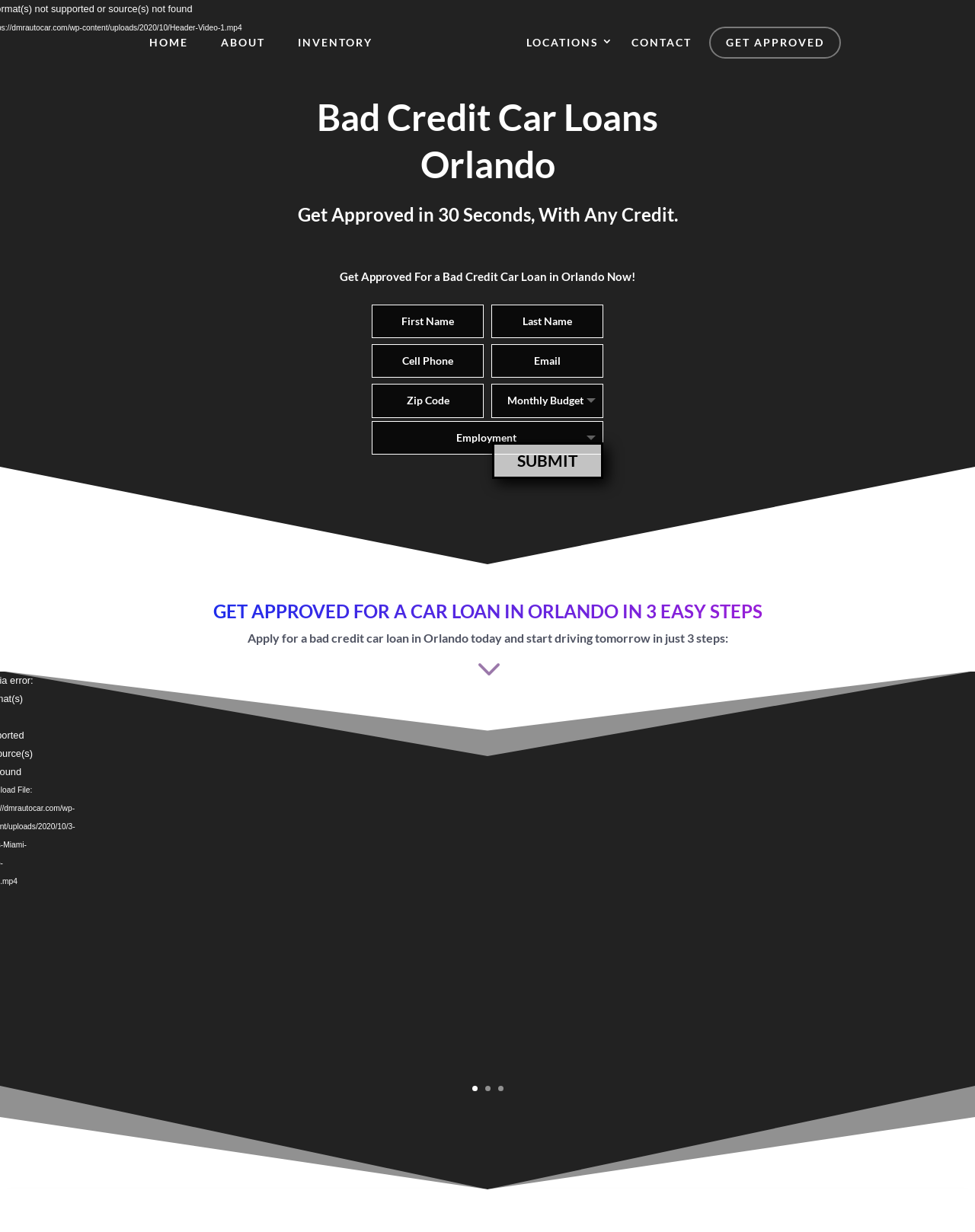Provide the bounding box coordinates for the area that should be clicked to complete the instruction: "Fill in the first textbox".

[0.382, 0.247, 0.496, 0.274]